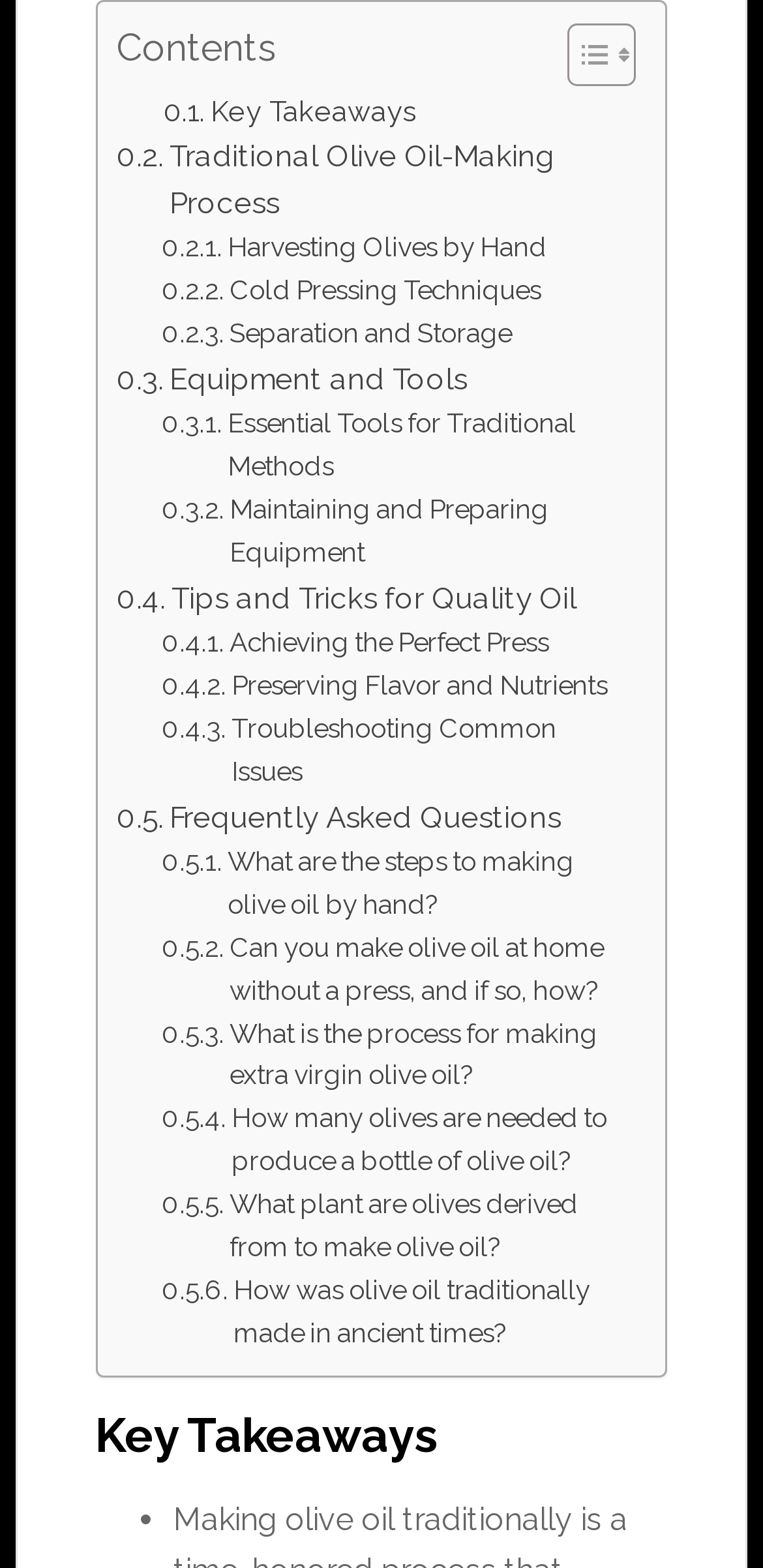What is the topic of the webpage?
Using the visual information, reply with a single word or short phrase.

Olive oil making